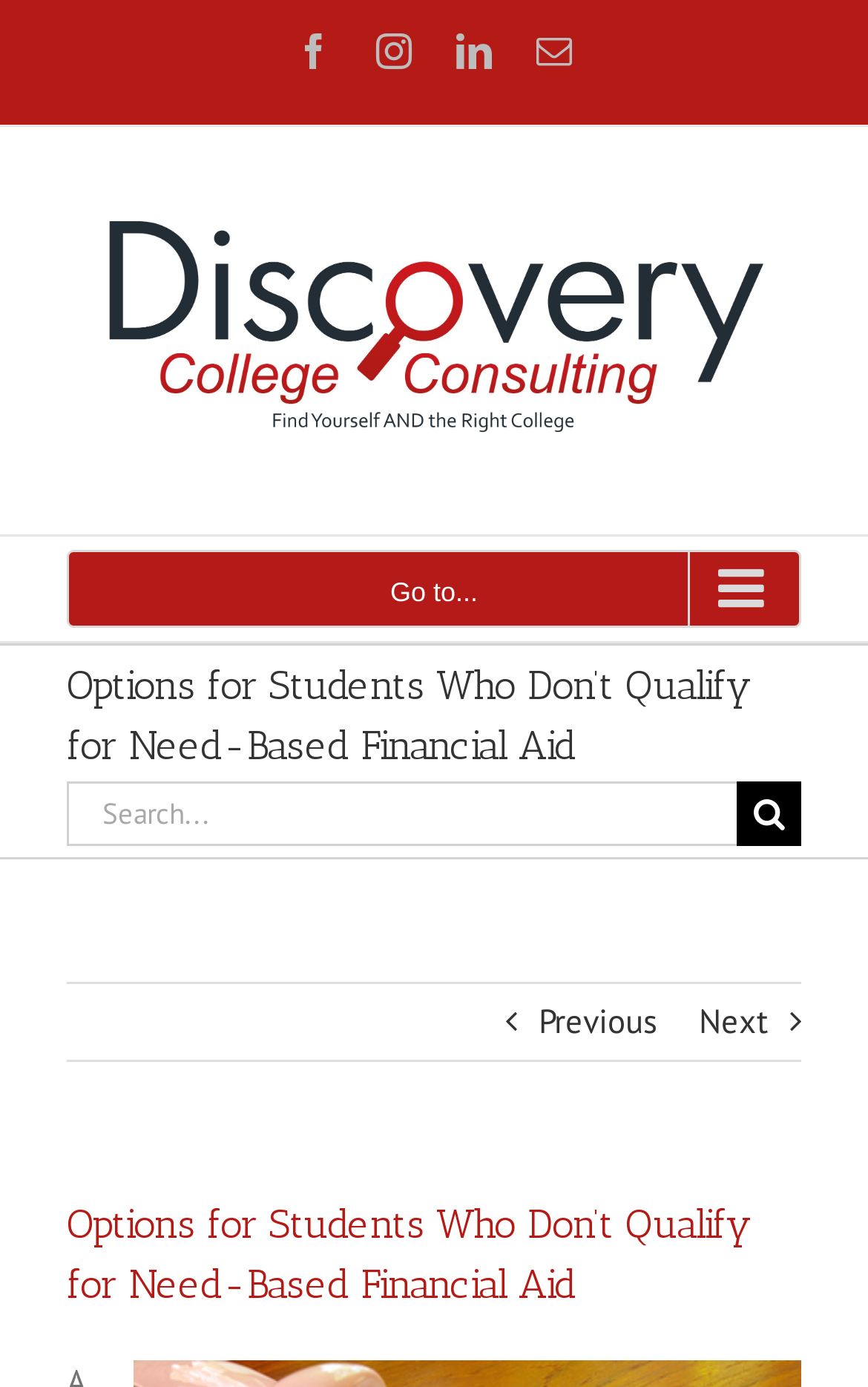Identify and provide the title of the webpage.

Options for Students Who Don’t Qualify for Need-Based Financial Aid